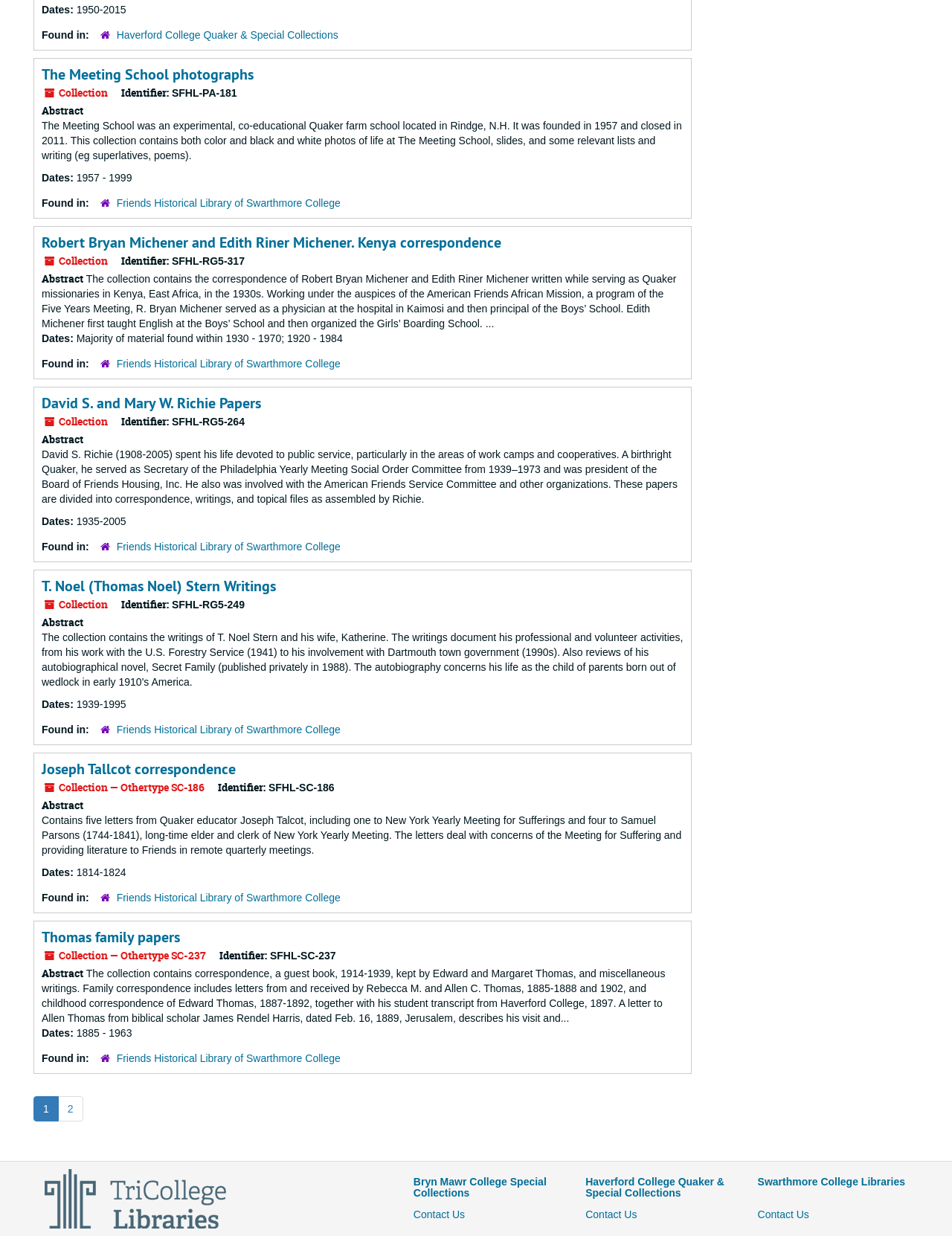Locate the bounding box of the UI element described in the following text: "Contact Us".

[0.434, 0.977, 0.488, 0.987]